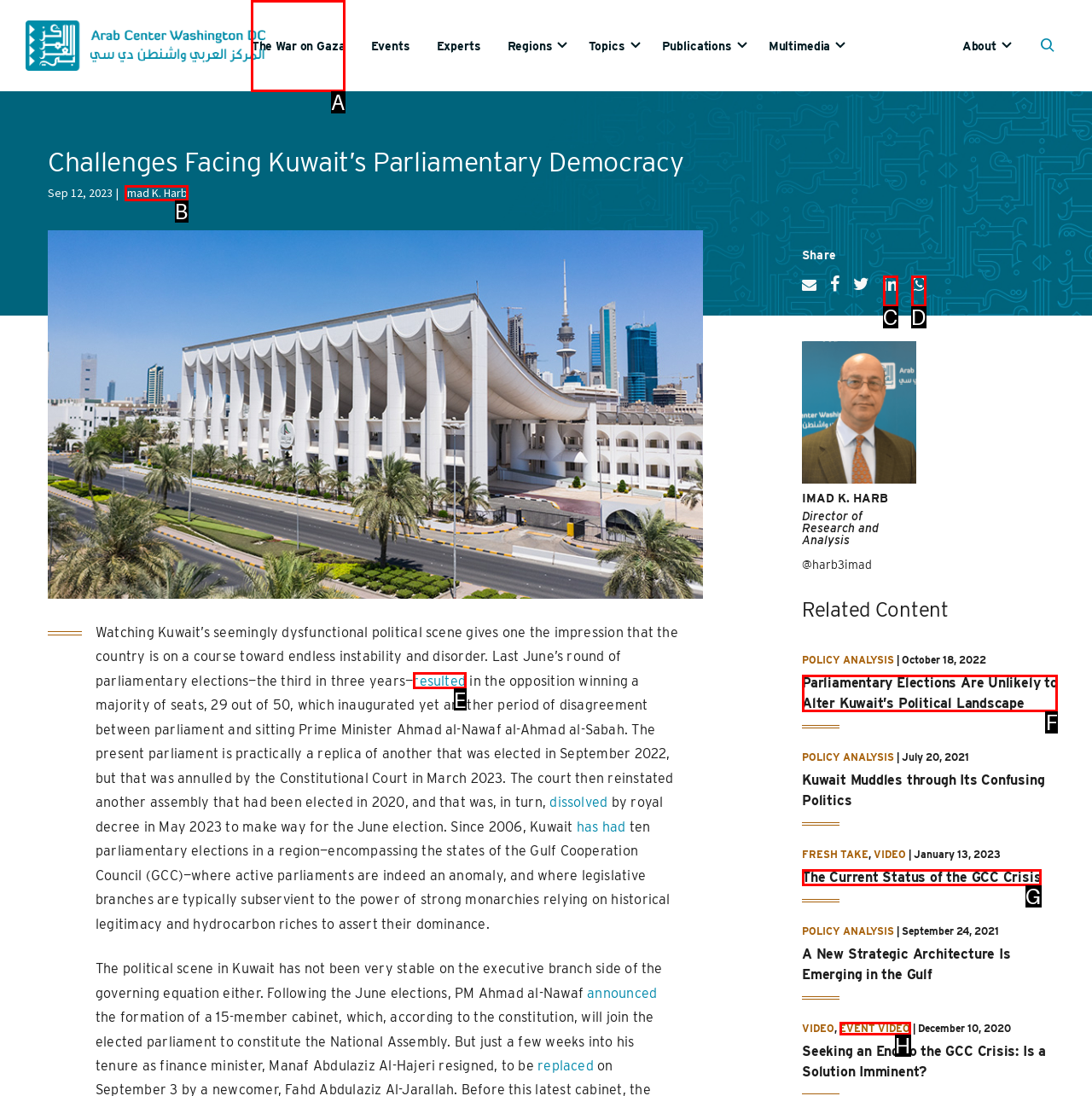Find the HTML element that matches the description: The War on Gaza
Respond with the corresponding letter from the choices provided.

A